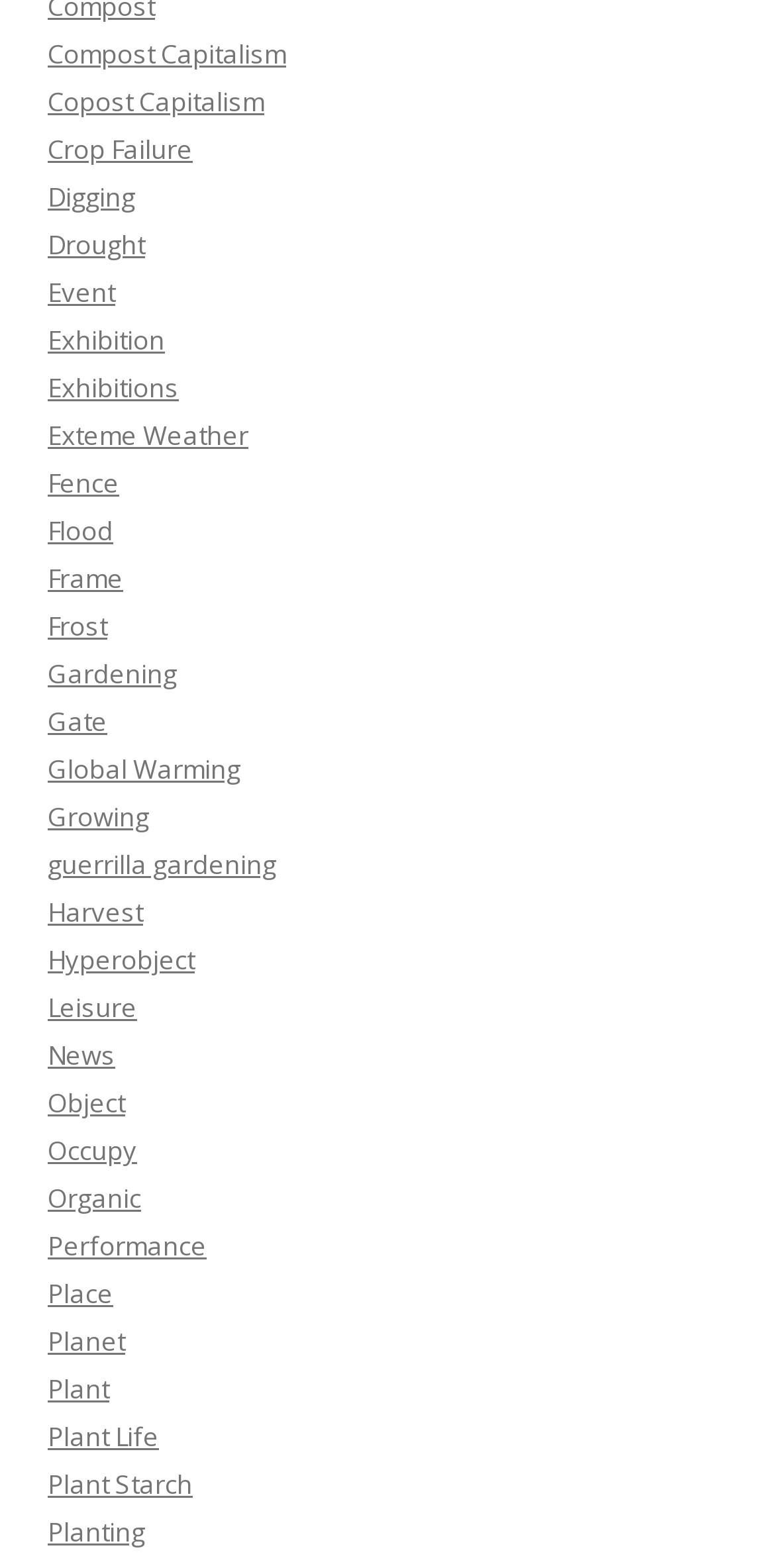Pinpoint the bounding box coordinates of the clickable area needed to execute the instruction: "Explore Crop Failure". The coordinates should be specified as four float numbers between 0 and 1, i.e., [left, top, right, bottom].

[0.062, 0.084, 0.249, 0.107]